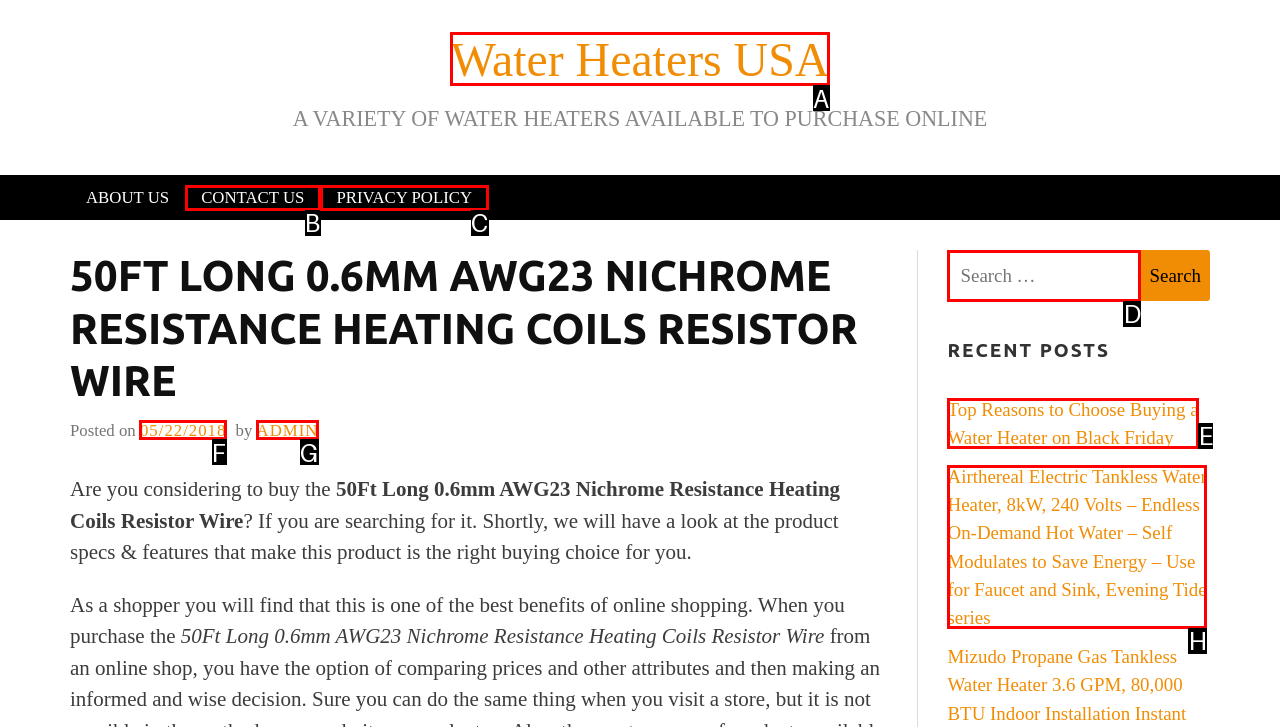Tell me which one HTML element best matches the description: Water Heaters USA
Answer with the option's letter from the given choices directly.

A